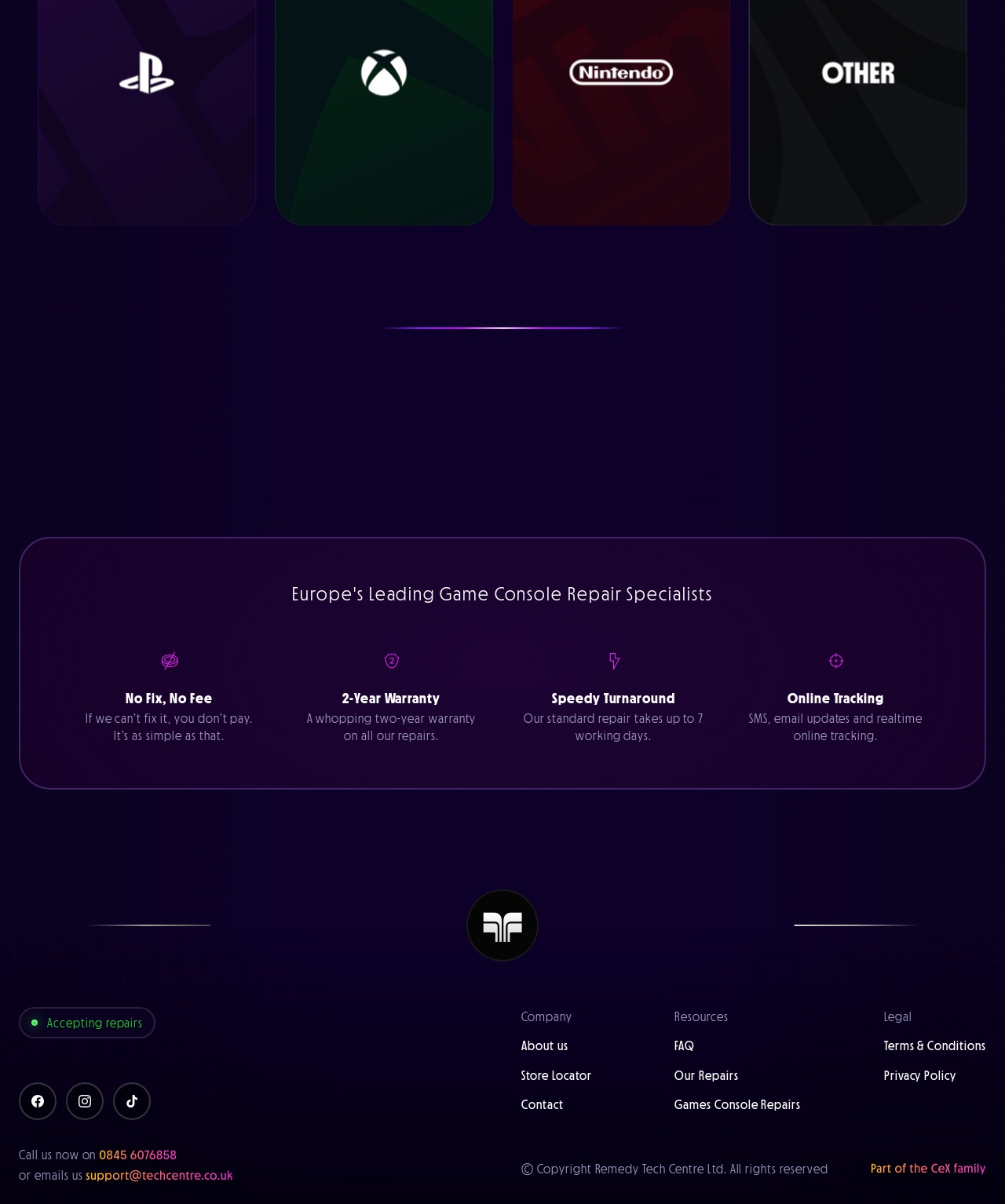How can customers track their repairs?
Please ensure your answer is as detailed and informative as possible.

Customers can track their repairs online, as mentioned on the webpage under the 'Online Tracking' section, which also mentions that customers will receive SMS and email updates, and can track their repairs in real-time online.